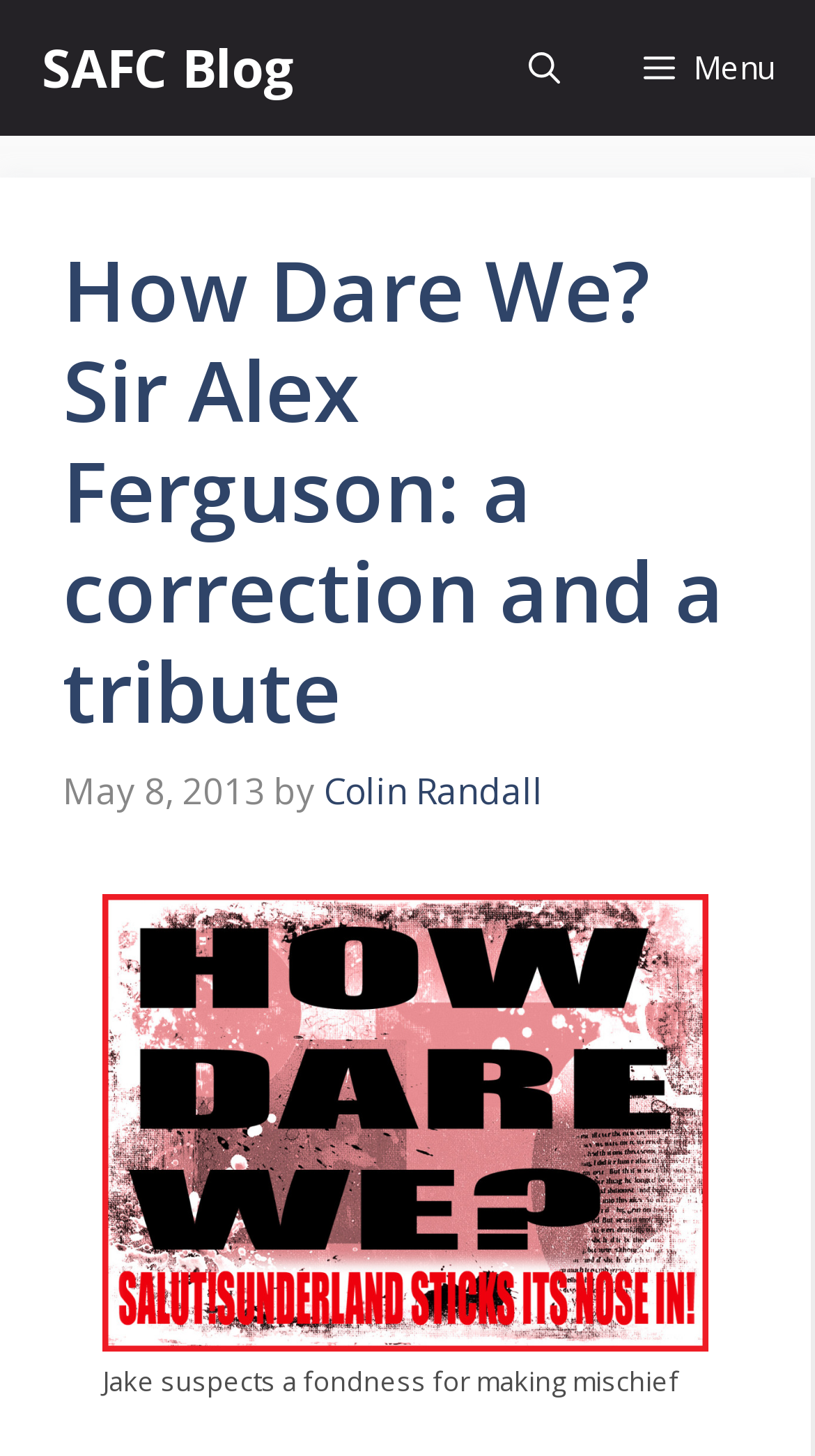Please identify the webpage's heading and generate its text content.

How Dare We? Sir Alex Ferguson: a correction and a tribute